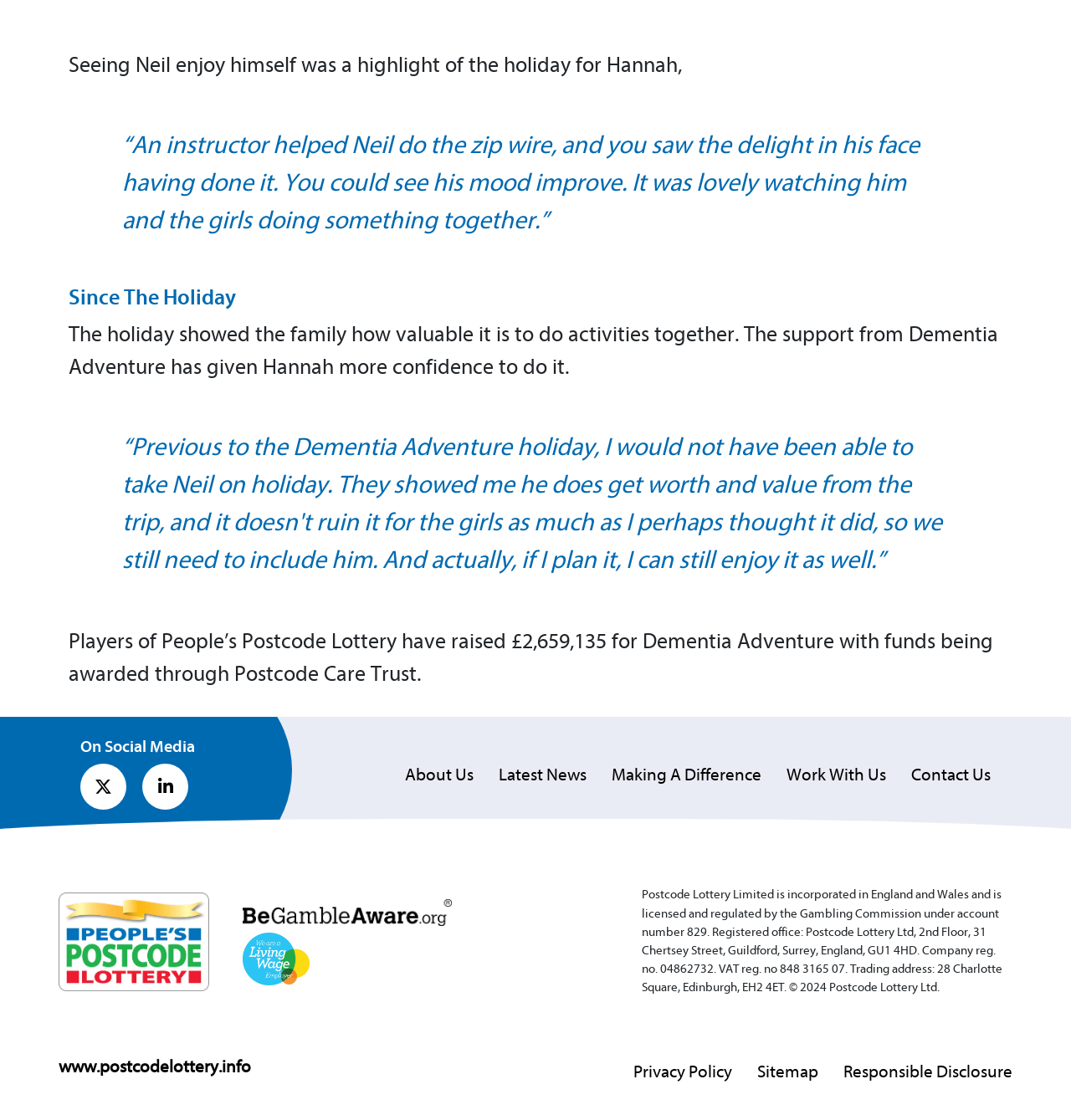Identify the bounding box coordinates for the element that needs to be clicked to fulfill this instruction: "Switch language". Provide the coordinates in the format of four float numbers between 0 and 1: [left, top, right, bottom].

None